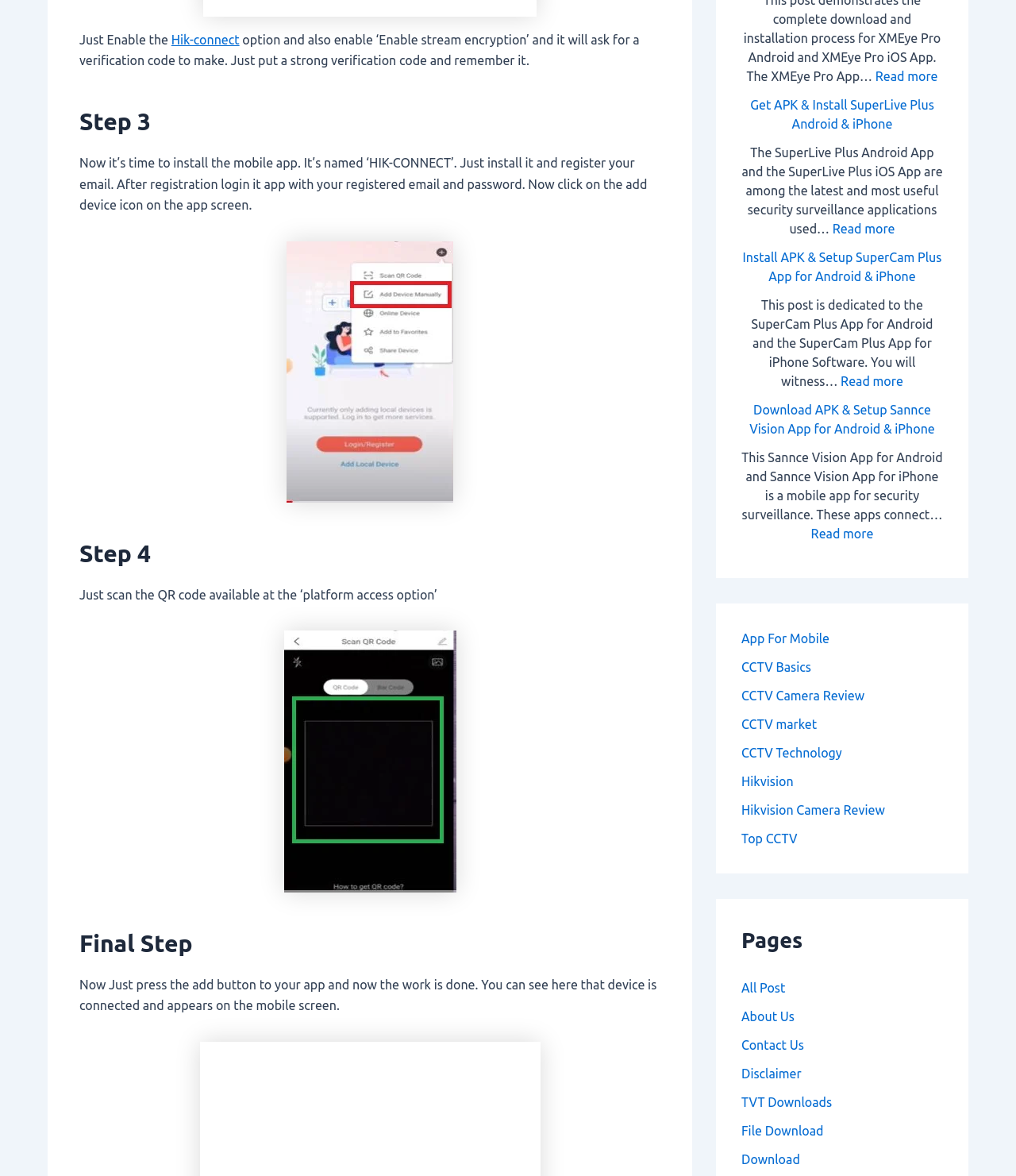Identify the bounding box coordinates for the region of the element that should be clicked to carry out the instruction: "Click on 'Hik-connect'". The bounding box coordinates should be four float numbers between 0 and 1, i.e., [left, top, right, bottom].

[0.169, 0.027, 0.236, 0.04]